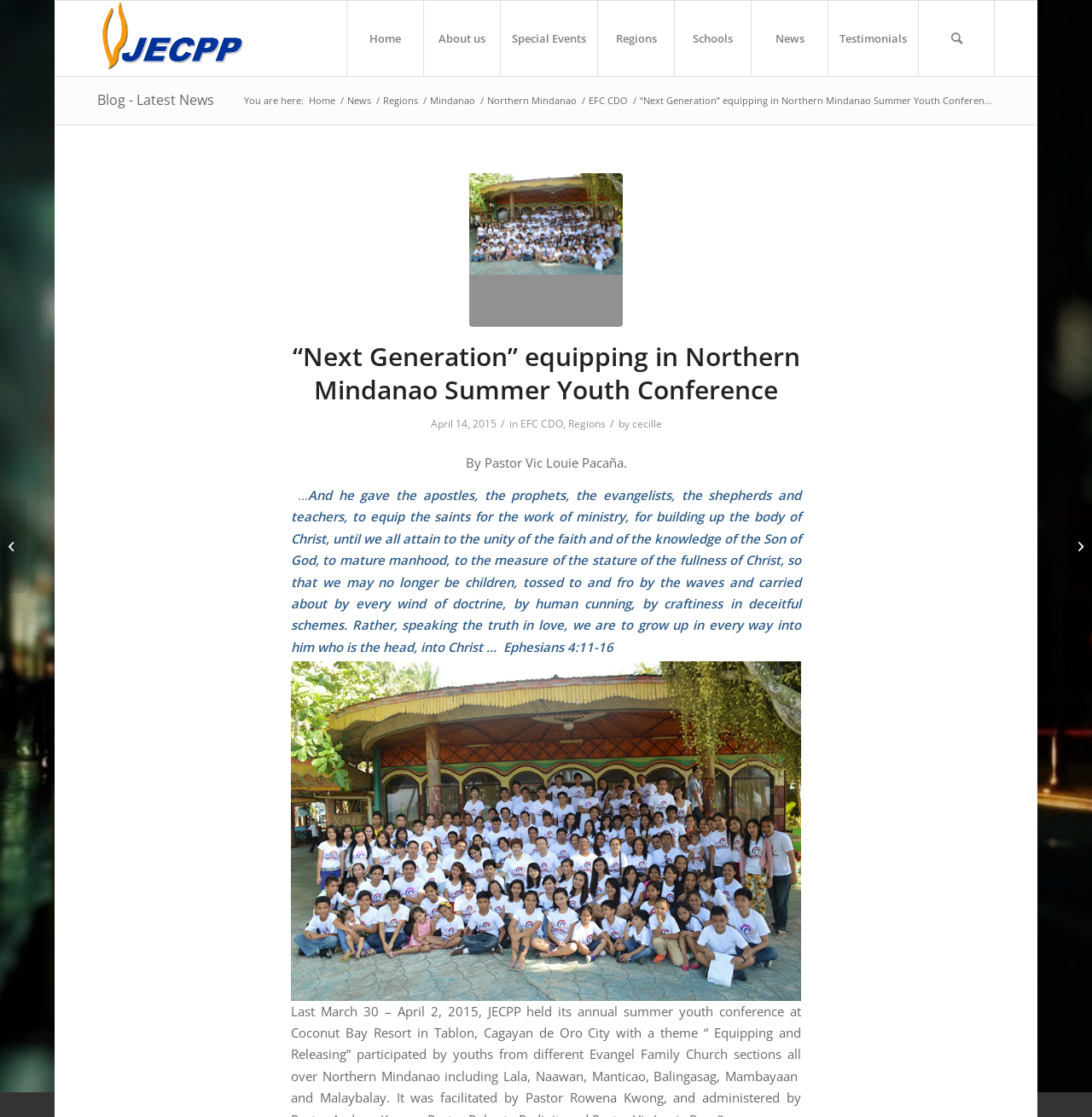Illustrate the webpage's structure and main components comprehensively.

The webpage appears to be a blog post or news article from JECPP (Jesus Evangelical Church Philippine Partnership) about a "Next Generation" equipping event in Northern Mindanao Summer Youth Conference. 

At the top of the page, there is a logo and a menu bar with 8 menu items: Home, About us, Special Events, Regions, Schools, News, Testimonials, and Search. 

Below the menu bar, there is a breadcrumb navigation section showing the current page's location: Home > News > Regions > Northern Mindanao > EFC CDO. 

The main content of the page is a blog post or news article with a title "“Next Generation” equipping in Northern Mindanao Summer Youth Conference" and a group picture of the event. The article is written by Pastor Vic Louie Pacaña and dated April 14, 2015. The content of the article is a biblical passage from Ephesians 4:11-16, followed by a brief description of the event. 

On the left side of the page, there are two links to other news articles: "Blog - Latest News" and "Last Respects for Mr. Lee Kuan Yew". On the right side, there is another link to "Equipping and releasing the NexGen in Luzon".